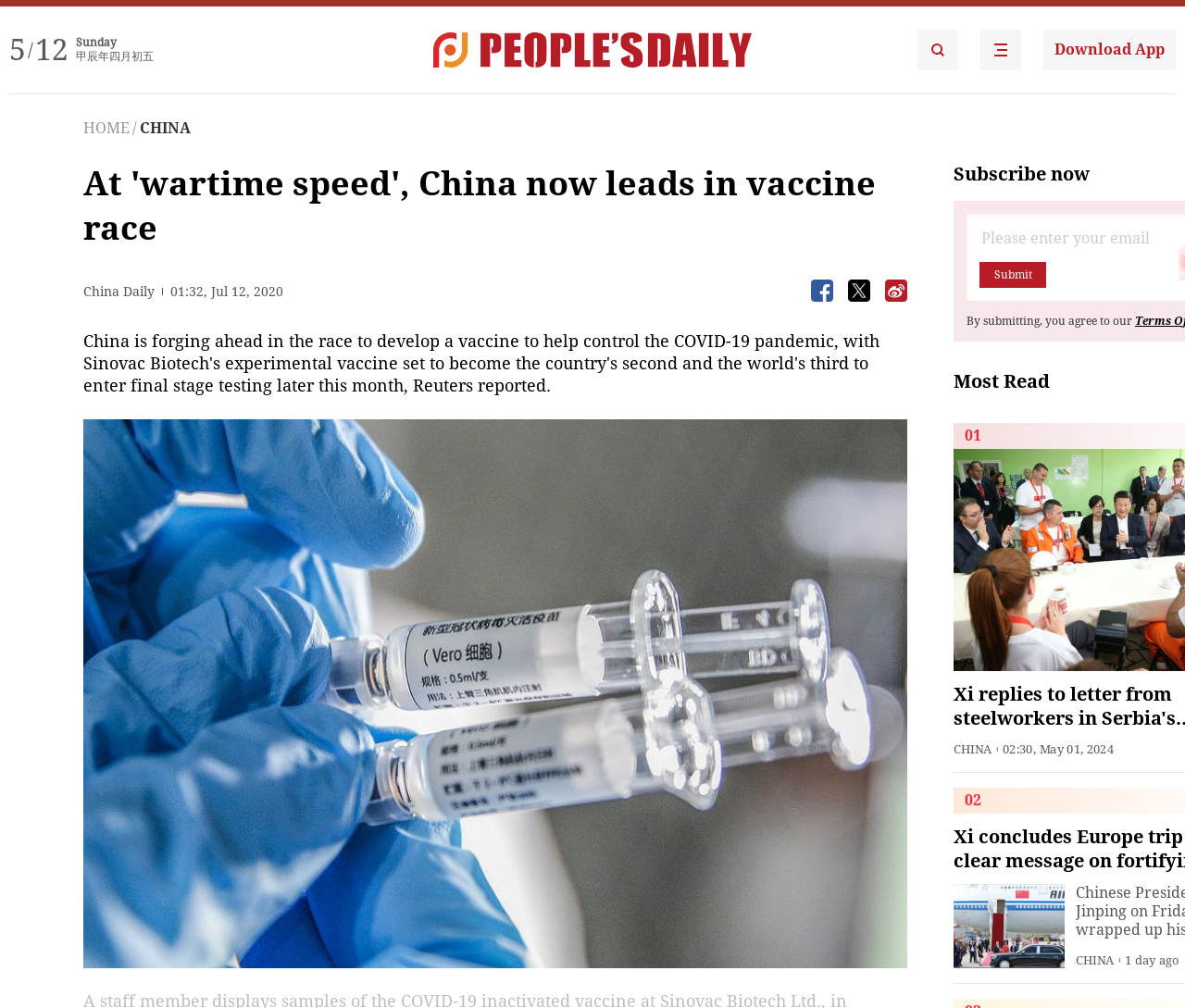Identify the bounding box for the UI element described as: "Download App". The coordinates should be four float numbers between 0 and 1, i.e., [left, top, right, bottom].

[0.88, 0.029, 0.992, 0.07]